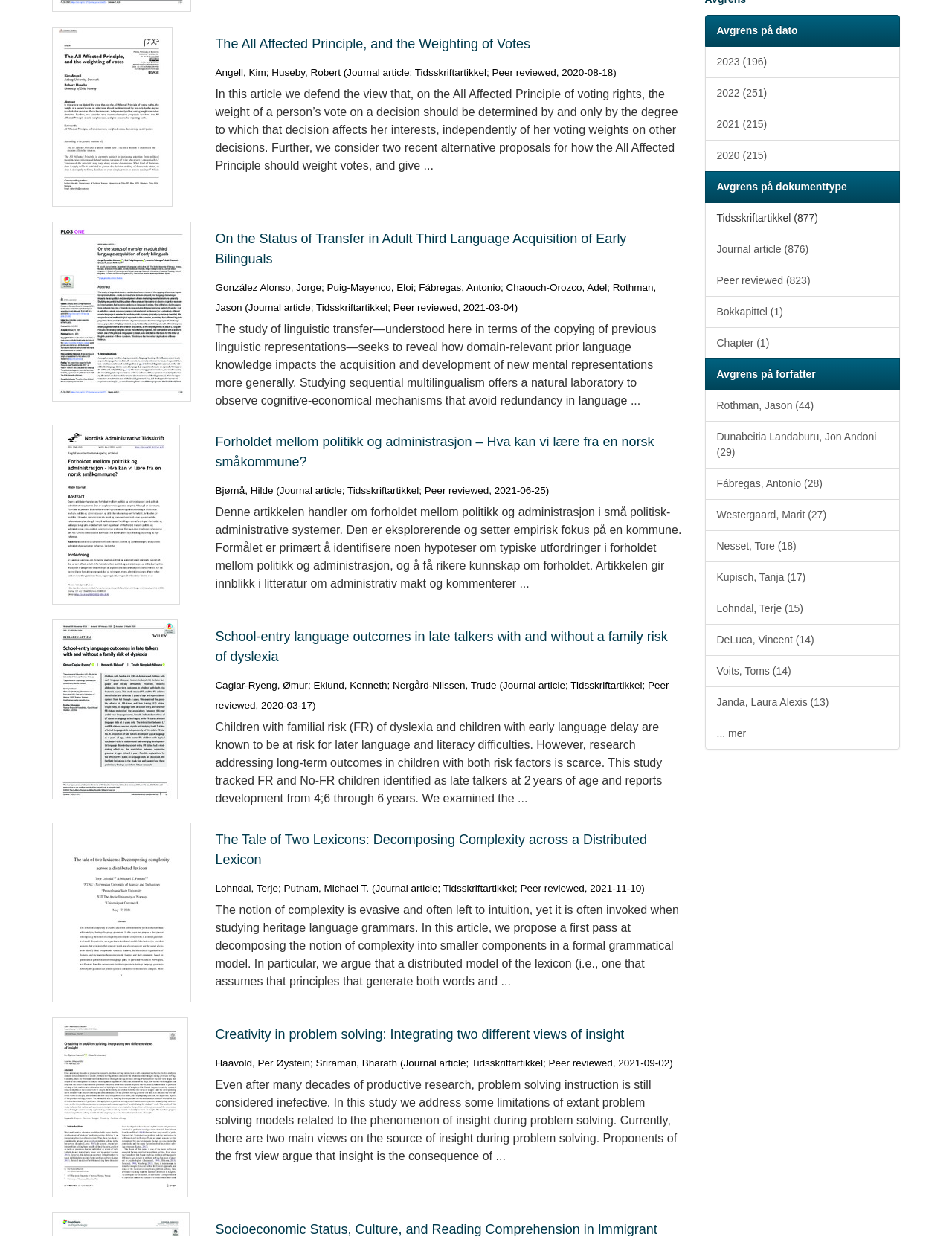Identify the bounding box coordinates for the UI element mentioned here: "last replyJun '23". Provide the coordinates as four float values between 0 and 1, i.e., [left, top, right, bottom].

None